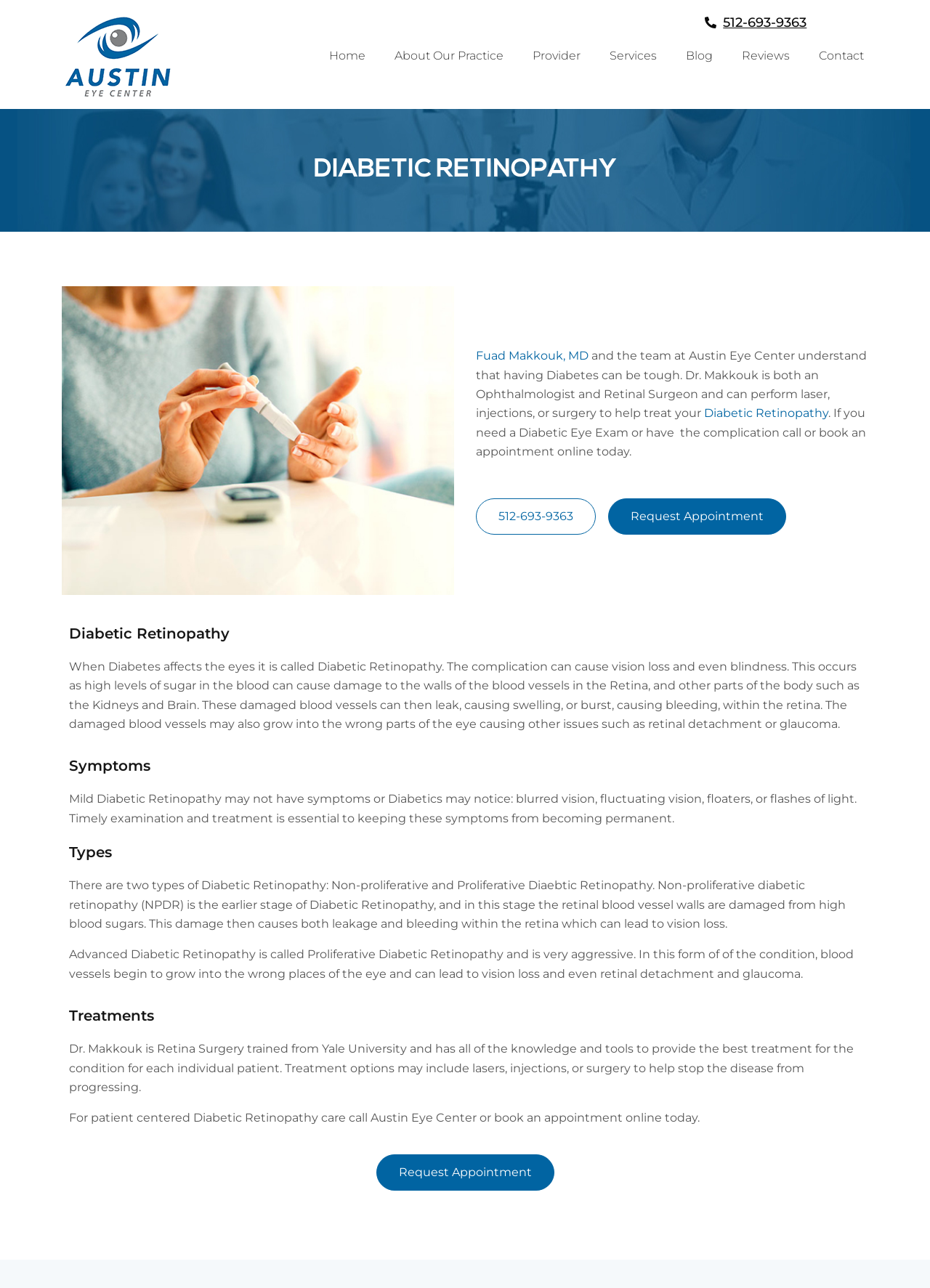Find the bounding box coordinates for the UI element that matches this description: "Request Appointment".

[0.654, 0.387, 0.845, 0.415]